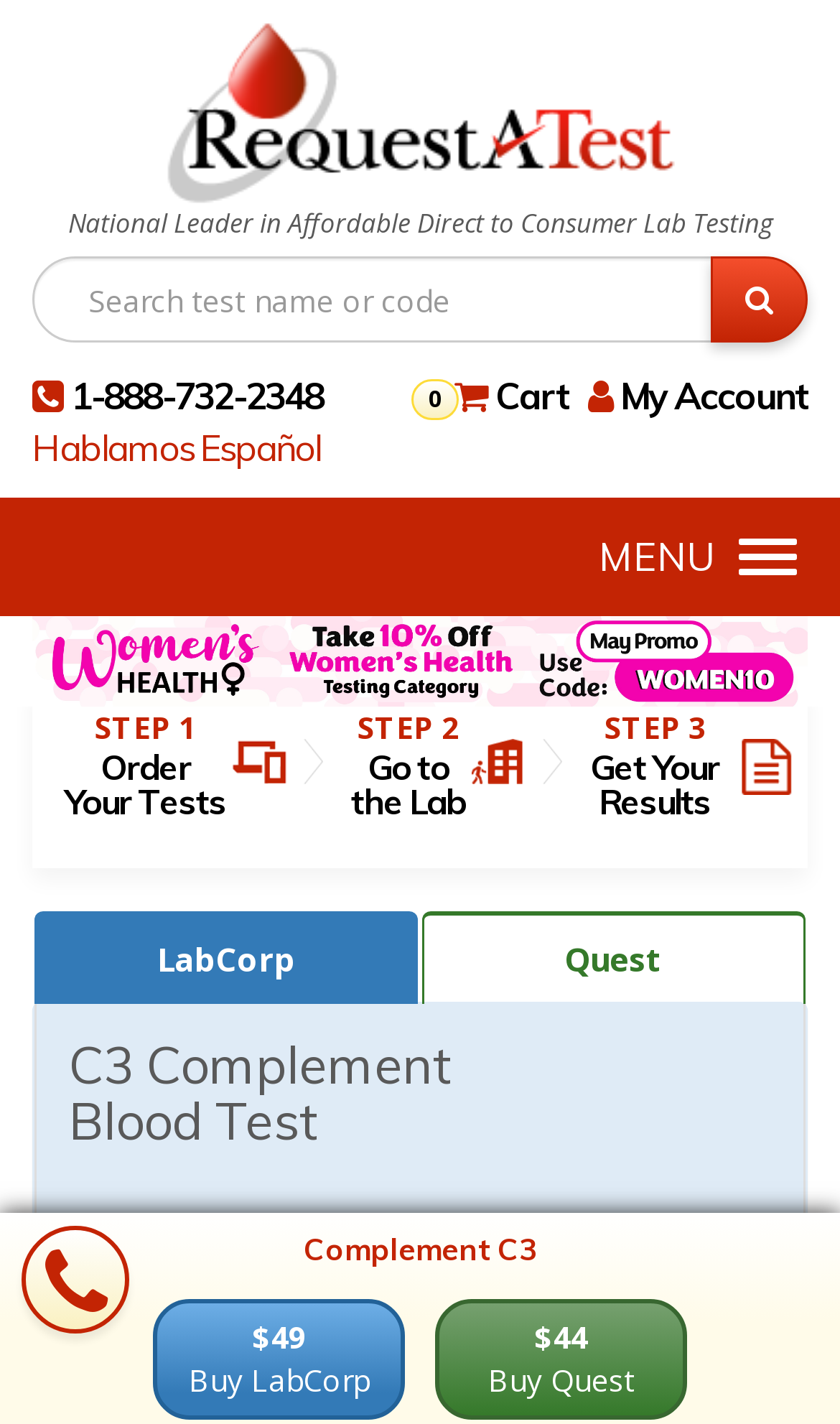Extract the bounding box coordinates of the UI element described: "1-888-732-2348 Hablamos Español". Provide the coordinates in the format [left, top, right, bottom] with values ranging from 0 to 1.

[0.038, 0.262, 0.385, 0.33]